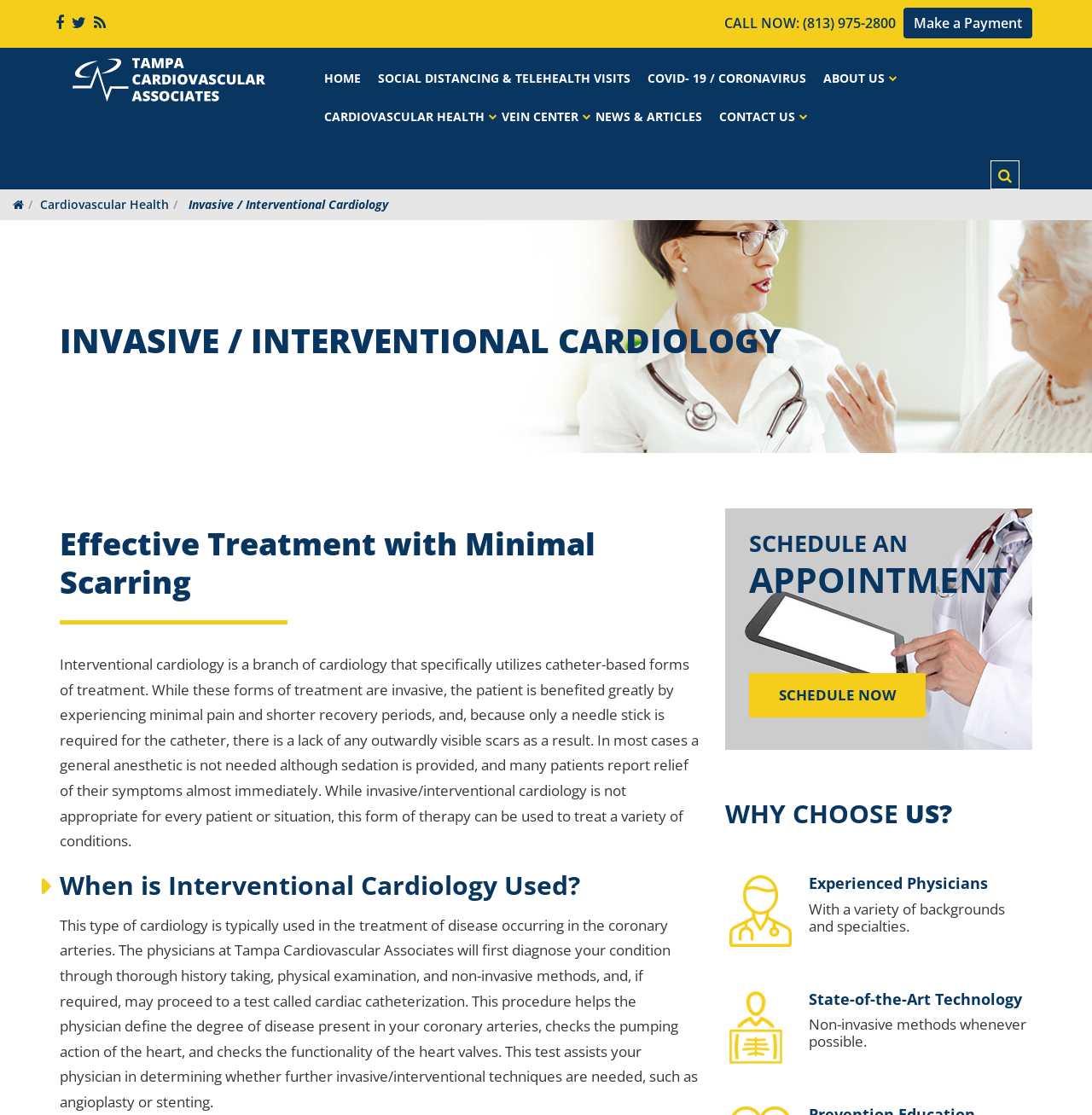Find the bounding box coordinates for the area that must be clicked to perform this action: "Make a payment".

[0.827, 0.007, 0.945, 0.034]